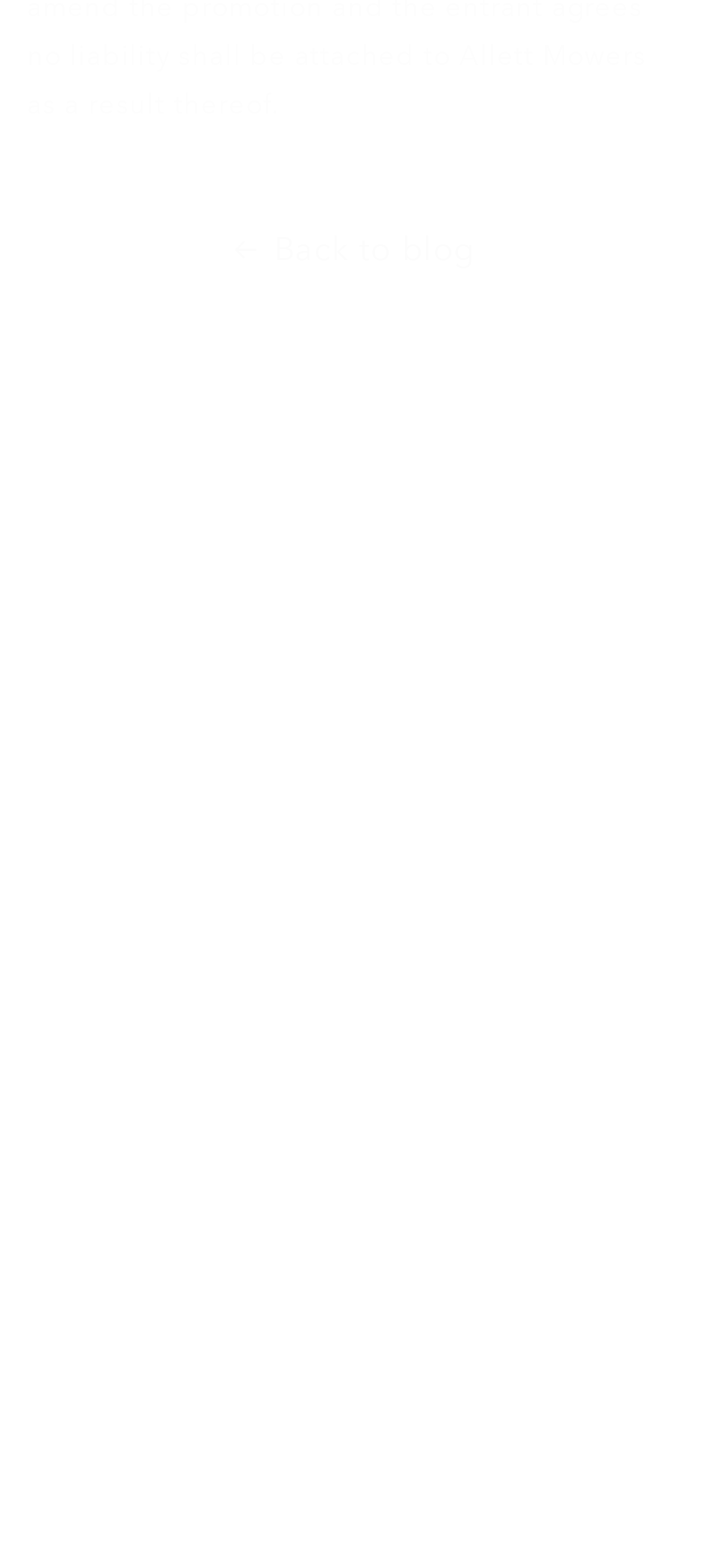Specify the bounding box coordinates for the region that must be clicked to perform the given instruction: "request a brochure".

[0.103, 0.616, 0.897, 0.668]